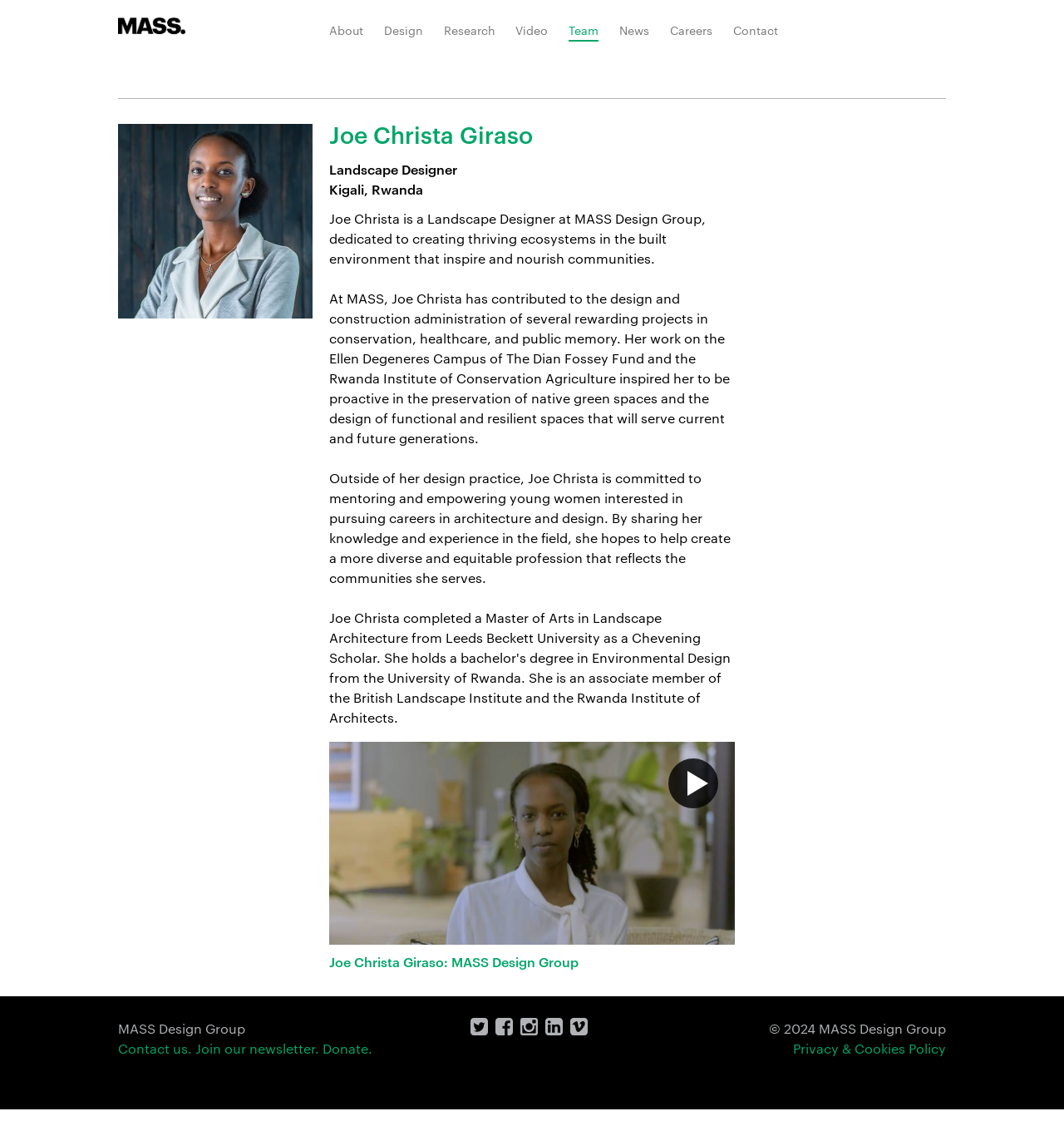Locate the bounding box coordinates of the element I should click to achieve the following instruction: "Read more about Becoming More Forgiving".

None